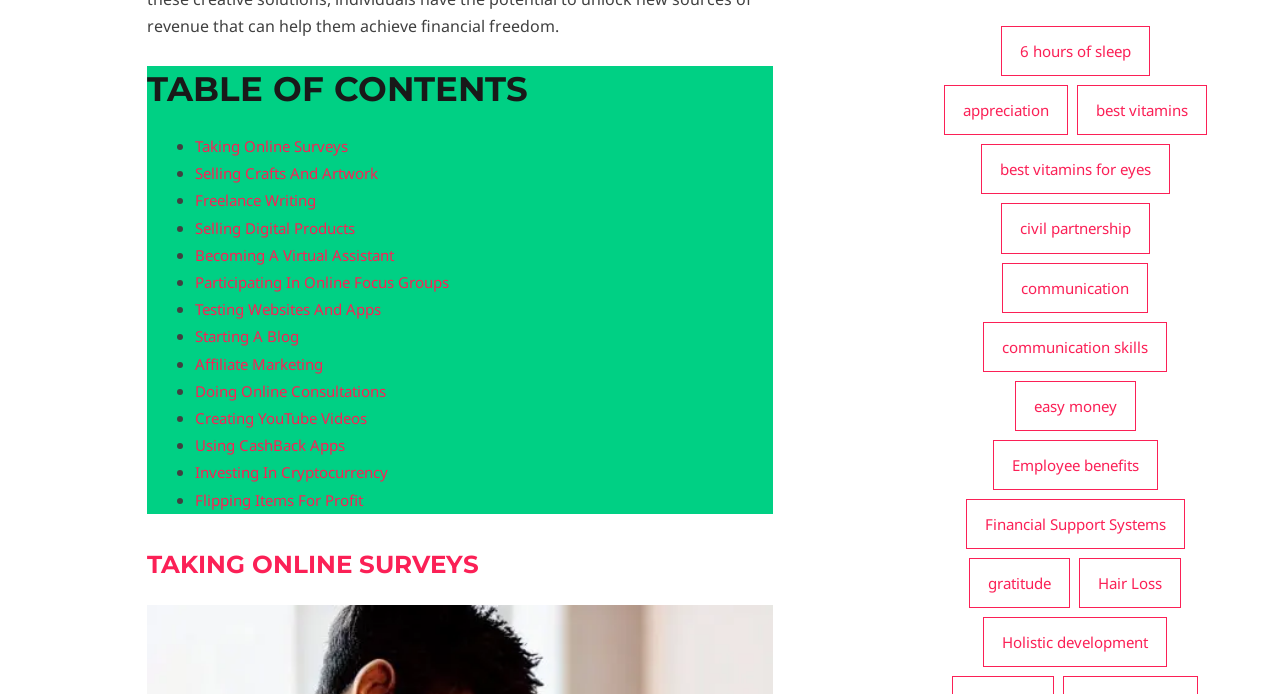Locate the bounding box of the UI element with the following description: "VIEW ALL SERVICES".

None